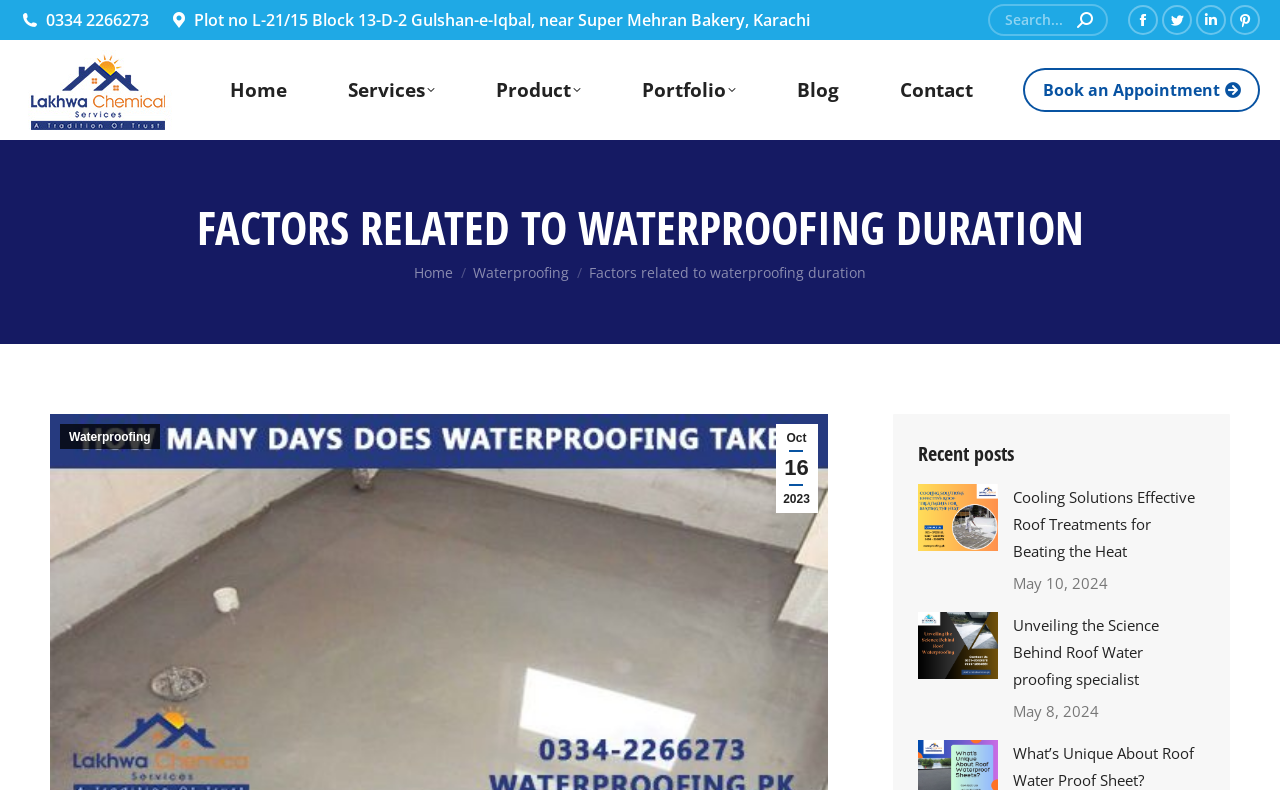What social media platforms are linked on the webpage?
Could you give a comprehensive explanation in response to this question?

The social media platforms linked on the webpage are Facebook, Twitter, Linkedin, and Pinterest, as indicated by the icons and links at the top of the webpage.